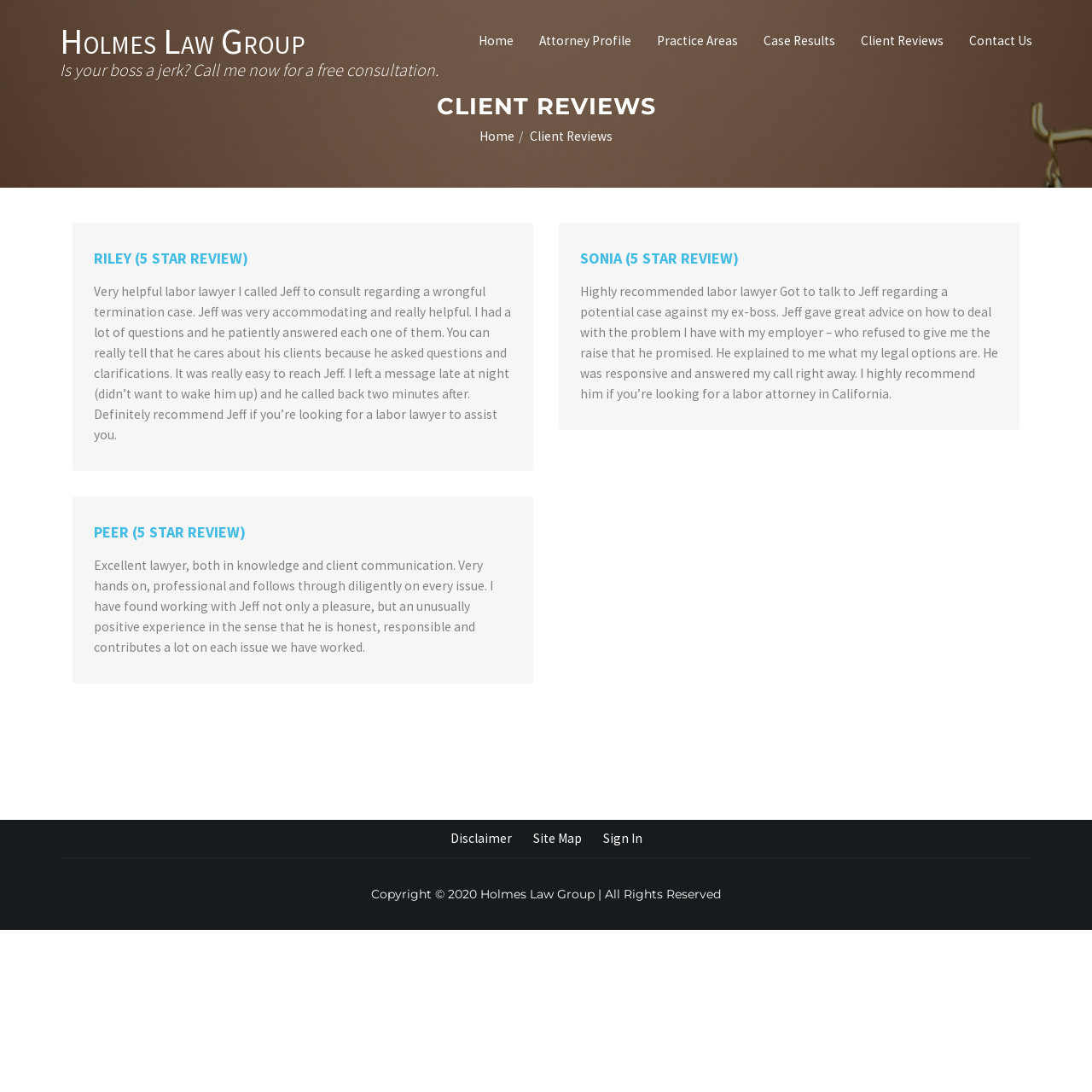Given the description: "Client Reviews", determine the bounding box coordinates of the UI element. The coordinates should be formatted as four float numbers between 0 and 1, [left, top, right, bottom].

[0.777, 0.016, 0.876, 0.059]